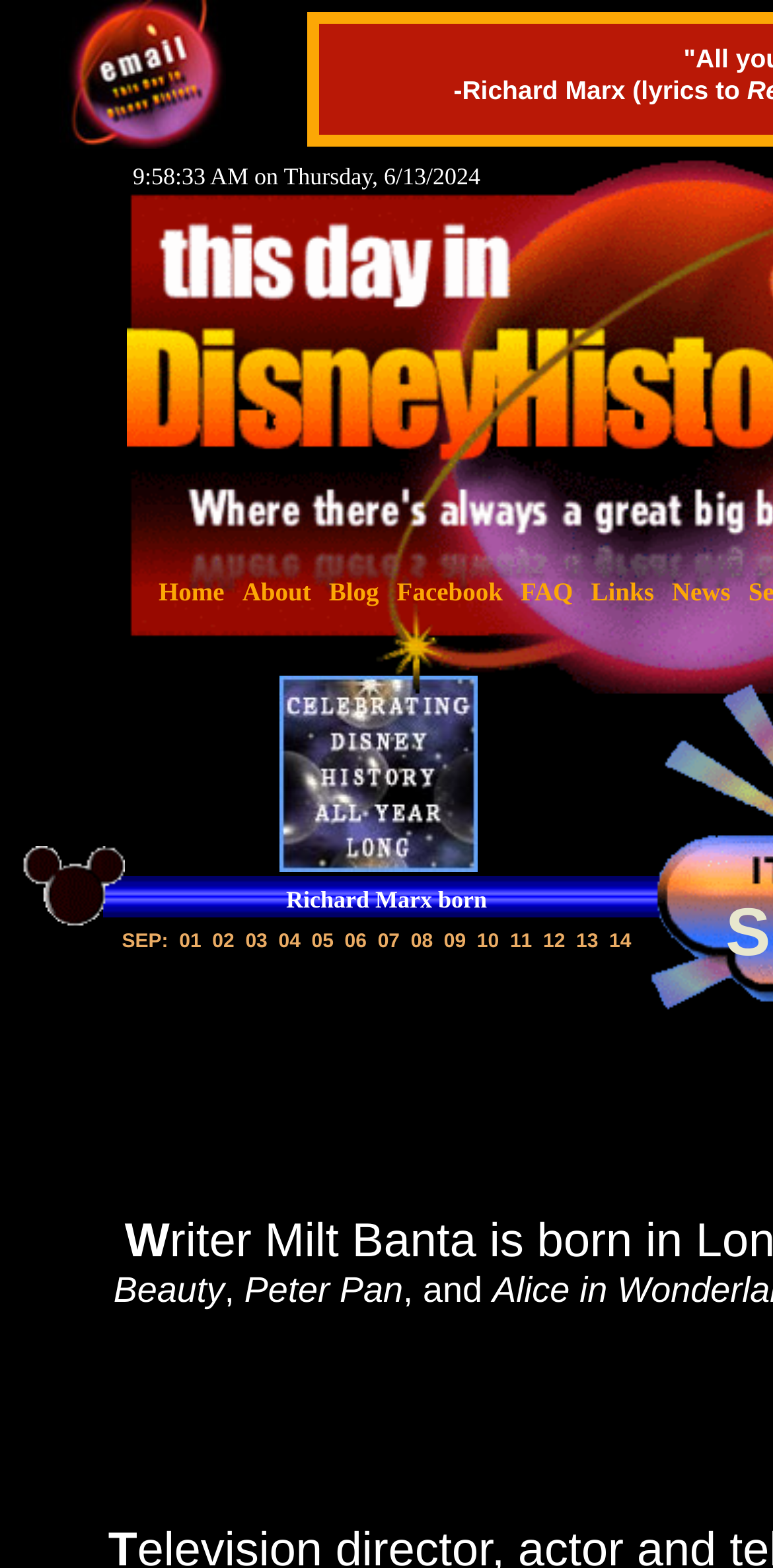Please determine the bounding box coordinates of the section I need to click to accomplish this instruction: "Click on 16".

[0.232, 0.594, 0.26, 0.608]